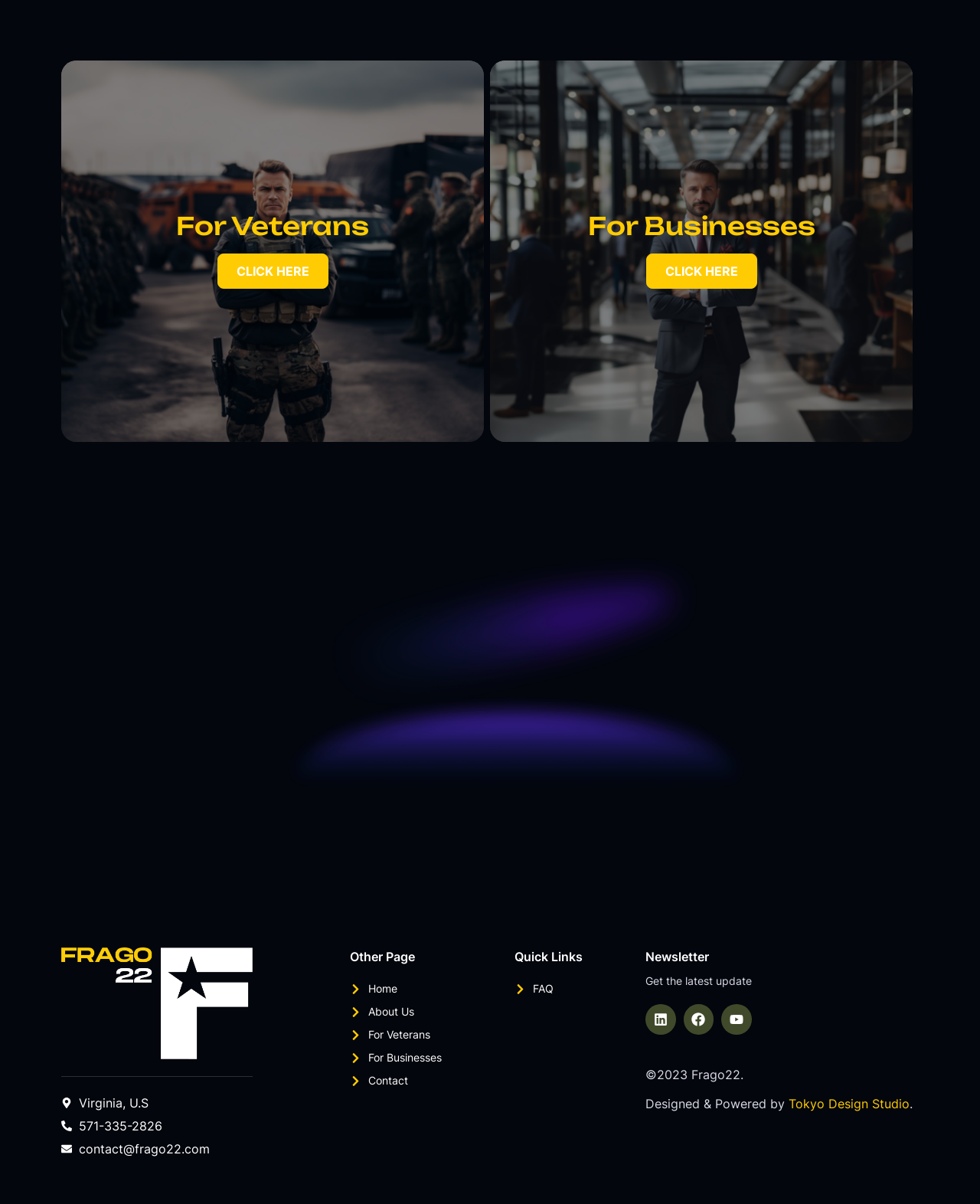How many main sections are there?
Look at the screenshot and provide an in-depth answer.

I counted the number of main sections by looking at the headings 'For Veterans', 'For Businesses', and 'Other Page' which are located at the top of the webpage, and found that there are three main sections.